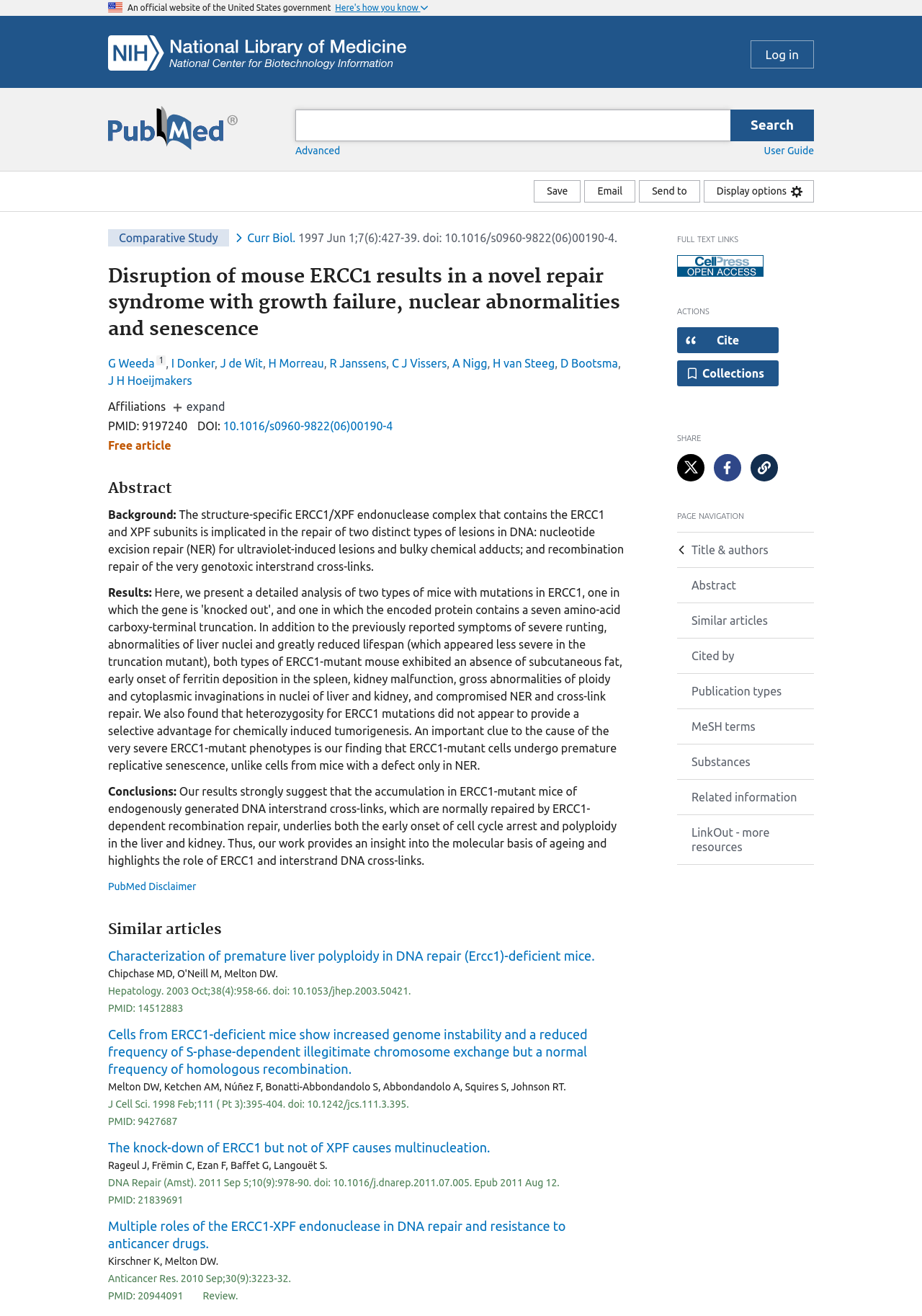Describe all significant elements and features of the webpage.

This webpage appears to be a scientific article from PubMed, a database of biomedical literature. At the top of the page, there is a header section with a U.S. flag icon, an official government website label, and a button to expand a dropdown menu. Below this, there is a search bar with a PubMed logo and a button to search.

The main content of the page is divided into several sections. The first section displays the article title, "Disruption of mouse ERCC1 results in a novel repair syndrome with growth failure, nuclear abnormalities and senescence," and the authors' names, including G Weeda, I Donker, and others. Below this, there is a section with the article's publication information, including the journal name, "Curr Biol," and the publication date, "1997 Jun 1;7(6):427-39."

The next section is the abstract, which summarizes the article's content. The abstract is not explicitly stated, but it likely discusses the research findings on the disruption of mouse ERCC1 and its effects on growth failure, nuclear abnormalities, and senescence.

On the right side of the page, there are several buttons and links to perform various actions, such as saving the article, emailing it, and sharing it on social media platforms like Twitter and Facebook. There is also a section with links to navigate to different parts of the article, including the title and authors, abstract, similar articles, and more.

At the bottom of the page, there is a section with links to related information, including a full-text provider logo and a link to the article's permalink. Overall, the webpage is a detailed scientific article with various features to facilitate navigation and sharing.